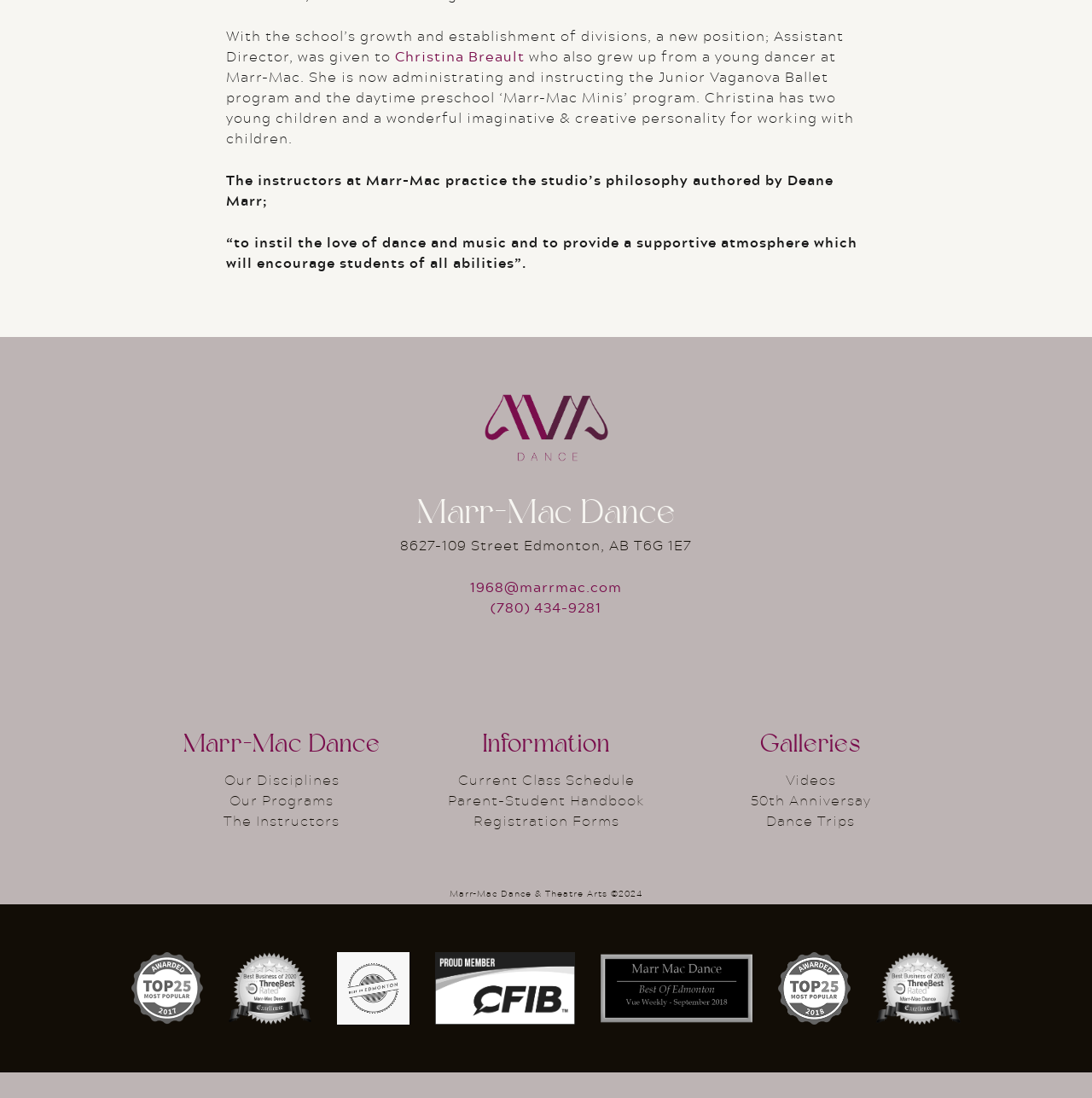Analyze the image and answer the question with as much detail as possible: 
What is the name of the dance school?

The name of the dance school can be found in the heading element with the text 'Marr-Mac Dance' which appears twice on the webpage, once at the top and once in the middle.